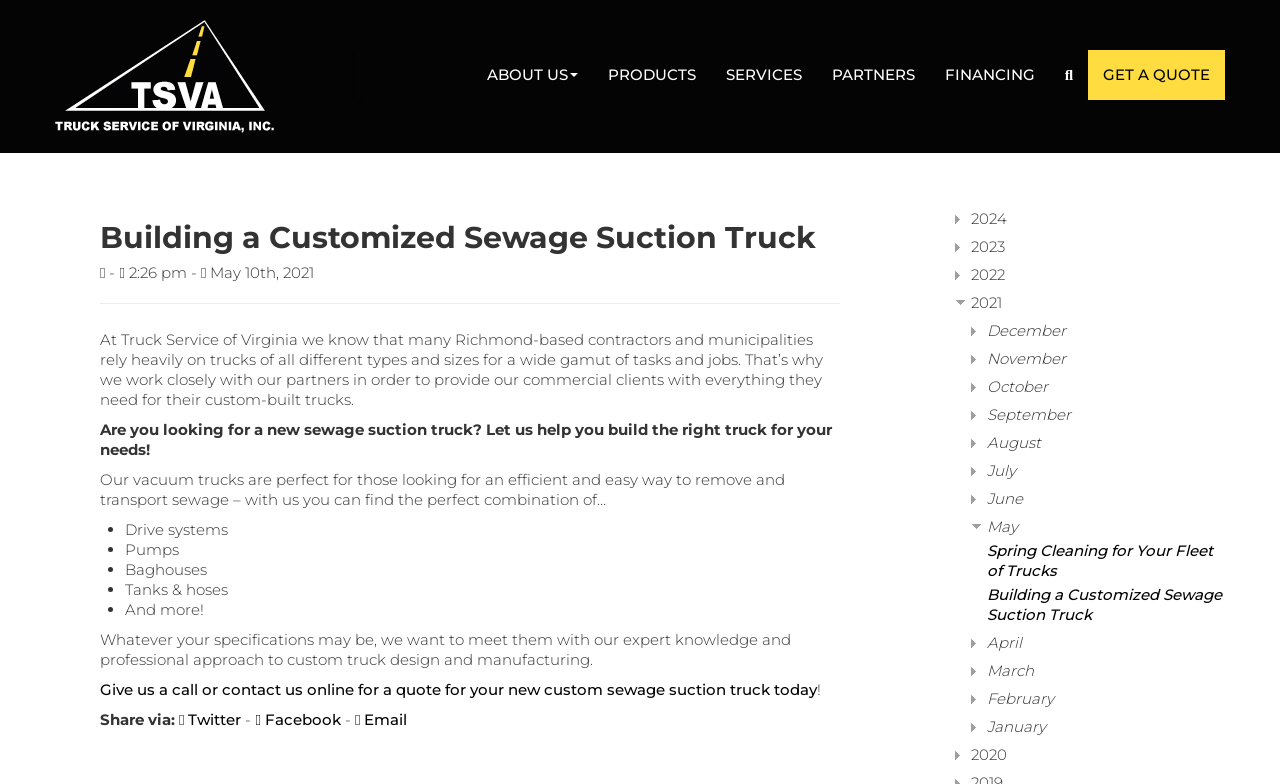Identify the bounding box coordinates necessary to click and complete the given instruction: "Read the 'Building a Customized Sewage Suction Truck' article".

[0.078, 0.284, 0.656, 0.323]